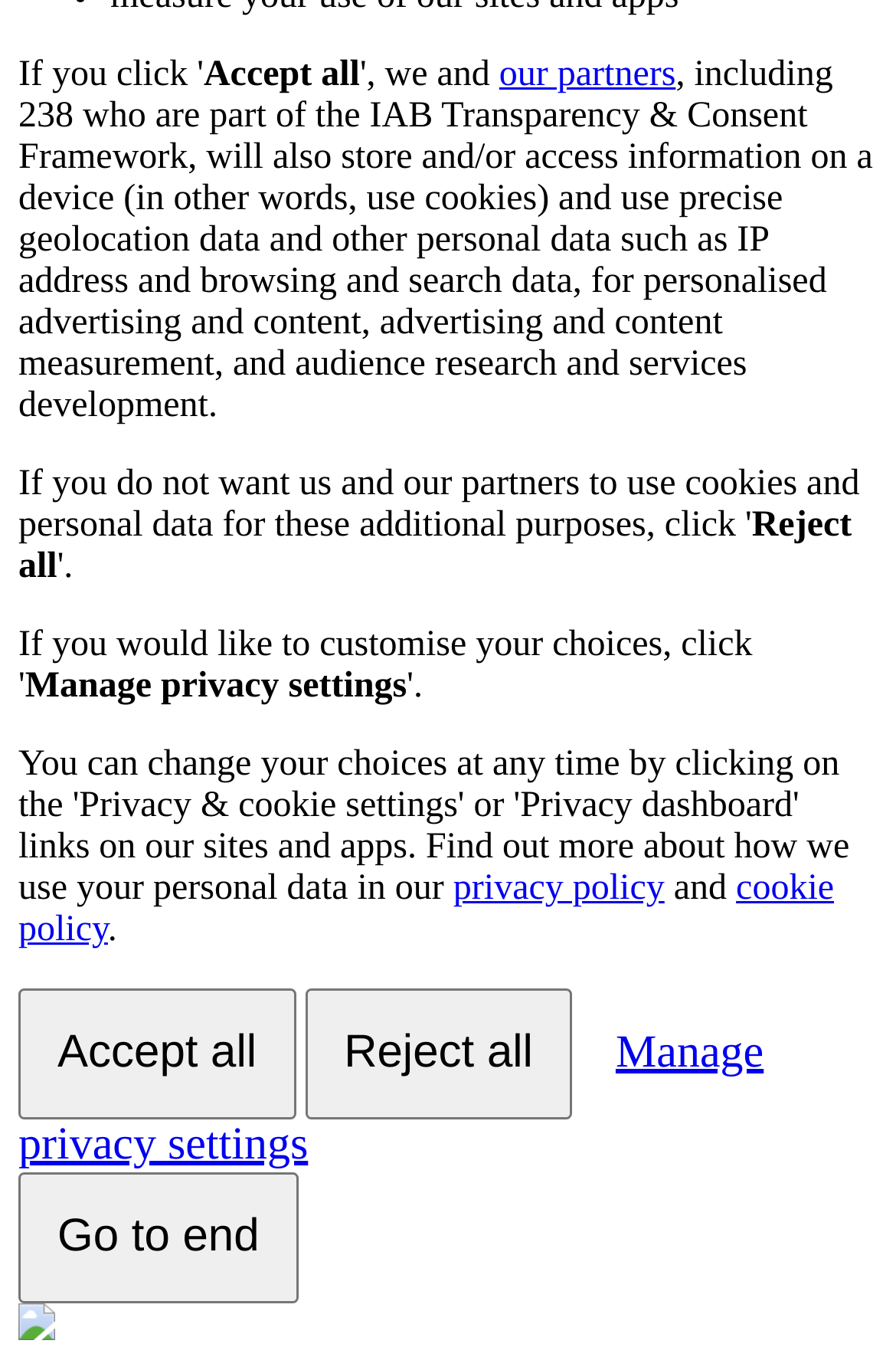Provide the bounding box coordinates for the UI element that is described by this text: "Reject all". The coordinates should be in the form of four float numbers between 0 and 1: [left, top, right, bottom].

[0.34, 0.721, 0.638, 0.817]